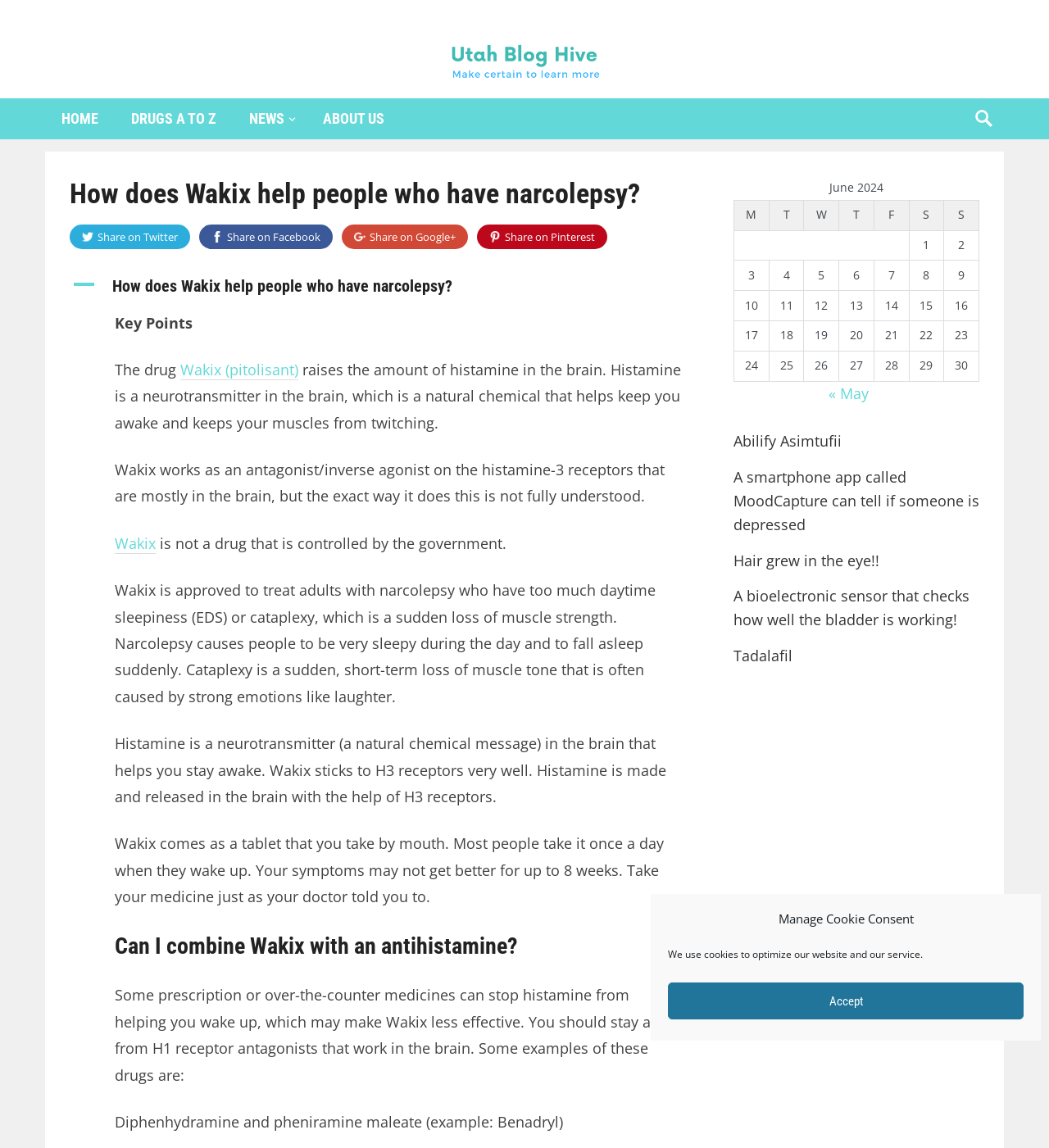Please identify the bounding box coordinates of the clickable area that will fulfill the following instruction: "Click on the ABOUT US link". The coordinates should be in the format of four float numbers between 0 and 1, i.e., [left, top, right, bottom].

[0.292, 0.086, 0.382, 0.121]